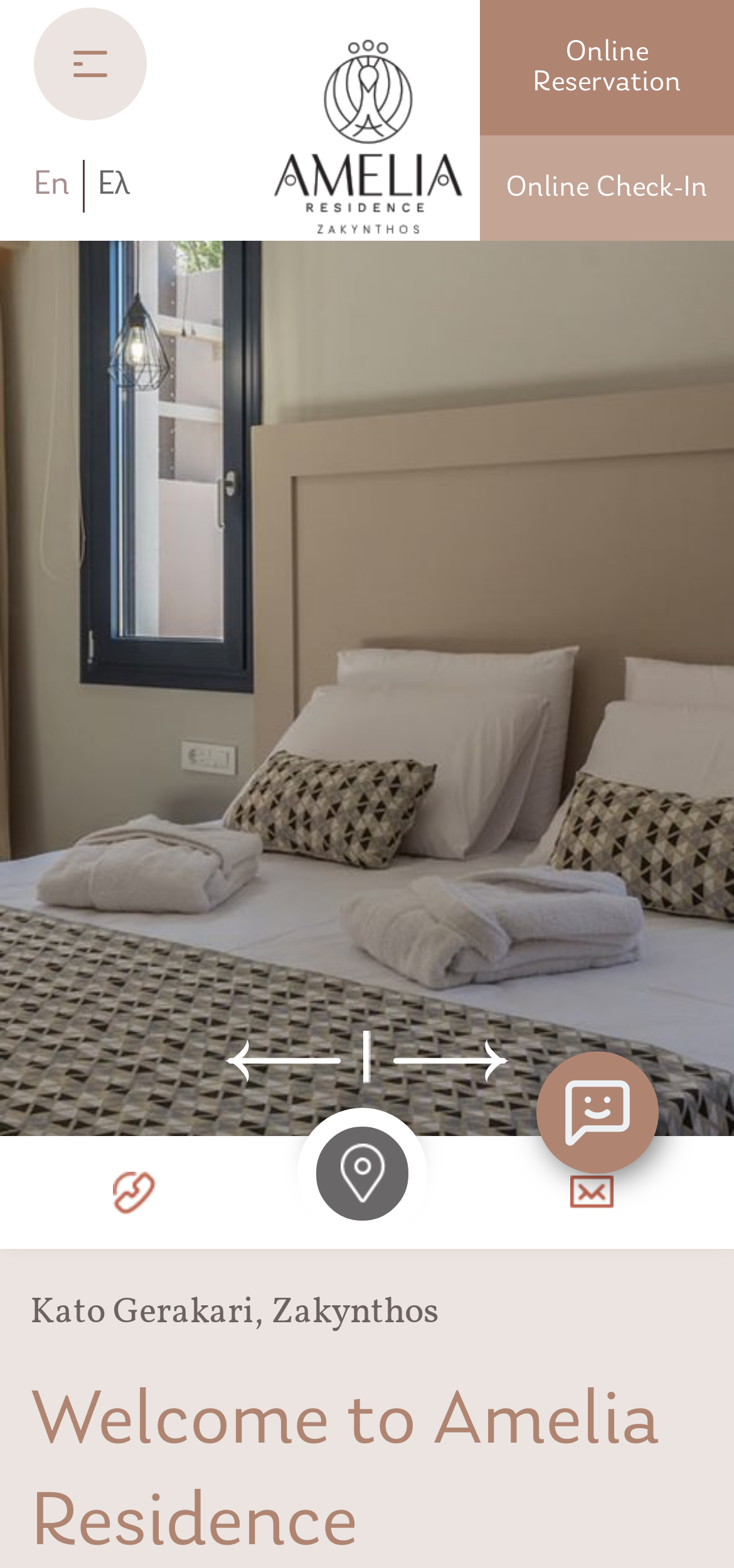Identify the bounding box coordinates of the element to click to follow this instruction: 'Visit us on Google Maps'. Ensure the coordinates are four float values between 0 and 1, provided as [left, top, right, bottom].

[0.363, 0.725, 0.624, 0.796]